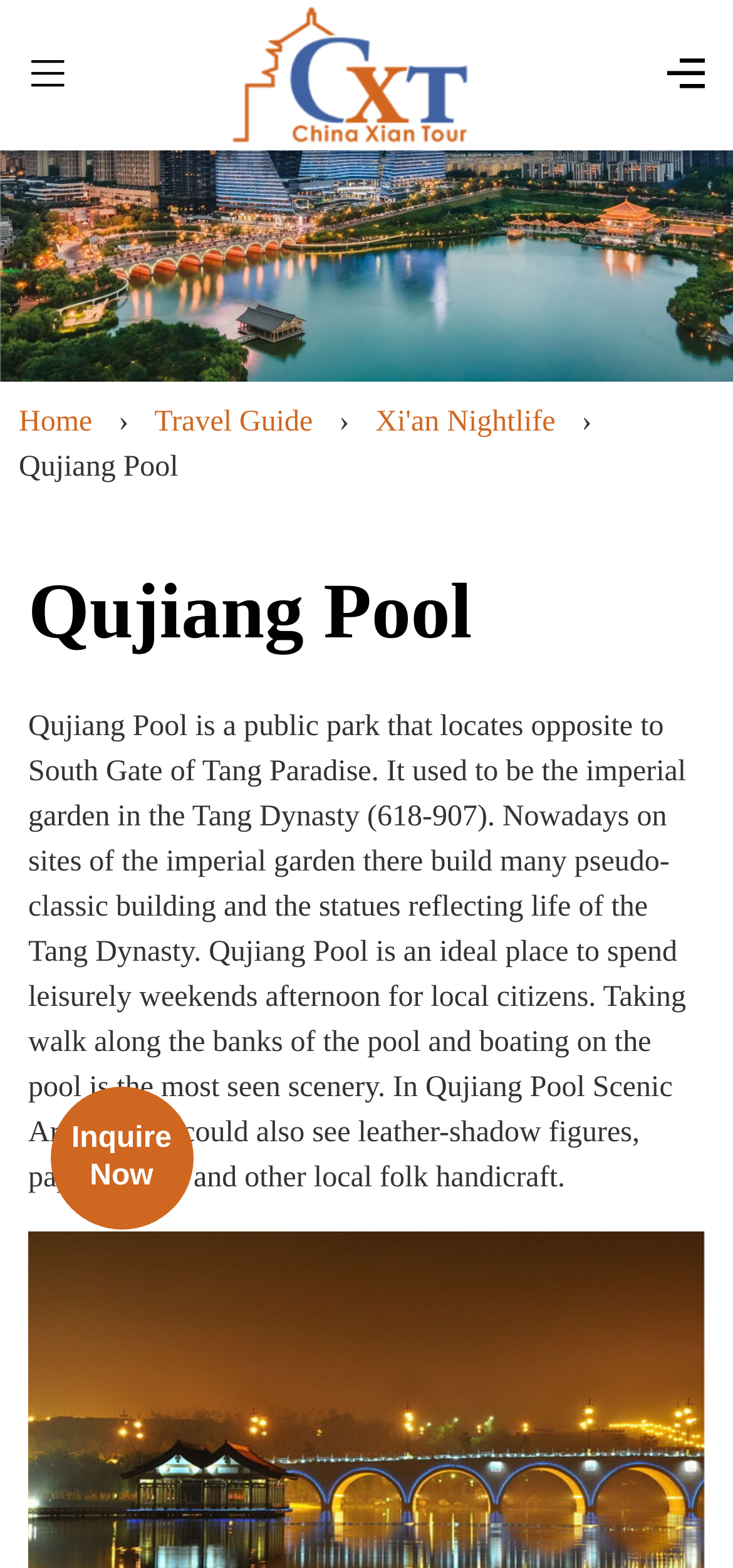With reference to the screenshot, provide a detailed response to the question below:
What dynasty is reflected in the statues in the park?

The text in the StaticText element with bounding box coordinates [0.038, 0.453, 0.936, 0.761] mentions that the statues in the park reflect life of the Tang Dynasty.